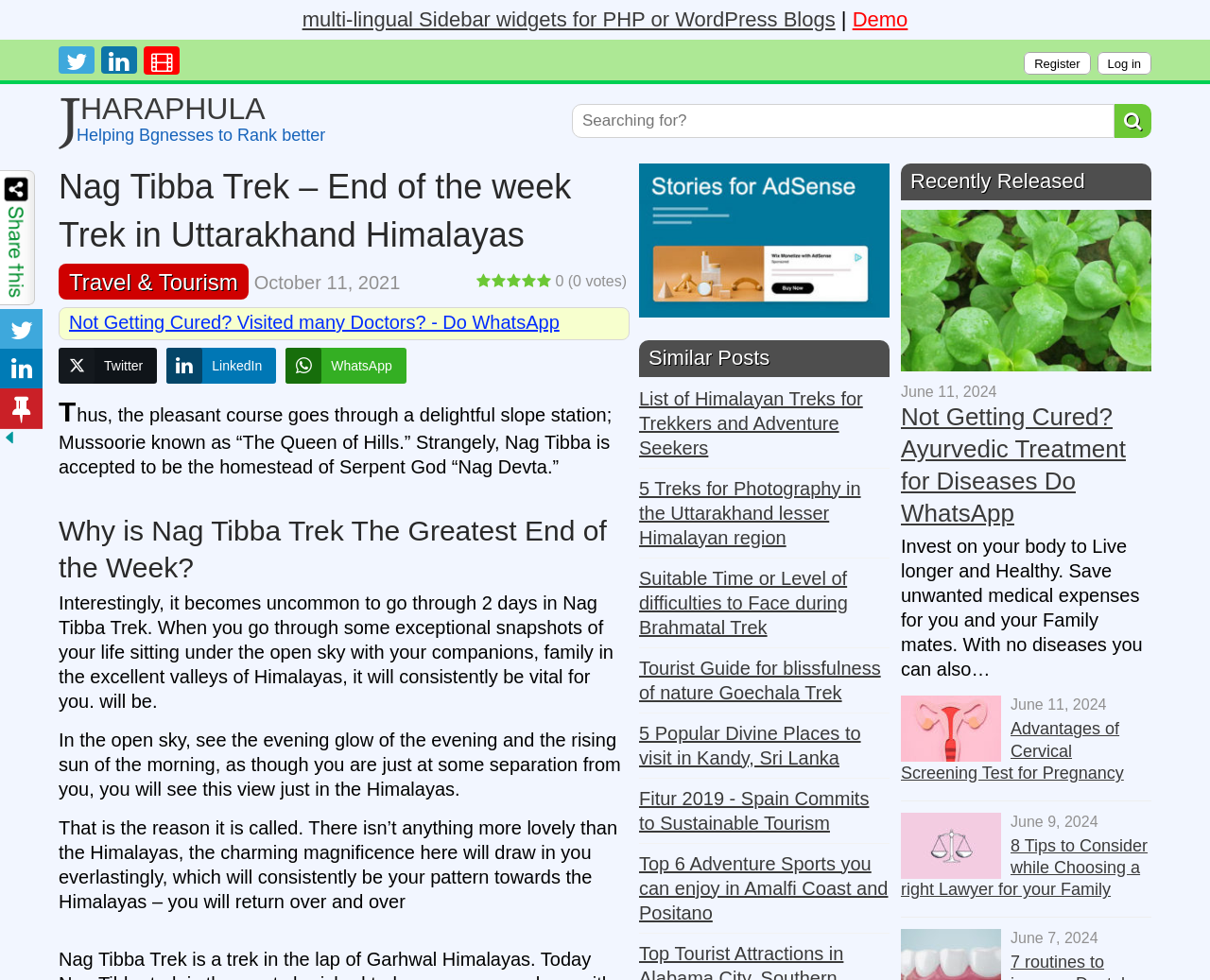Utilize the information from the image to answer the question in detail:
What is the significance of Nag Tibba?

I found this answer by reading the static text 'Thus, the pleasant course goes through a delightful slope station; Mussoorie known as “The Queen of Hills.” Strangely, Nag Tibba is accepted to be the homestead of Serpent God “Nag Devta.”' which mentions the significance of Nag Tibba.